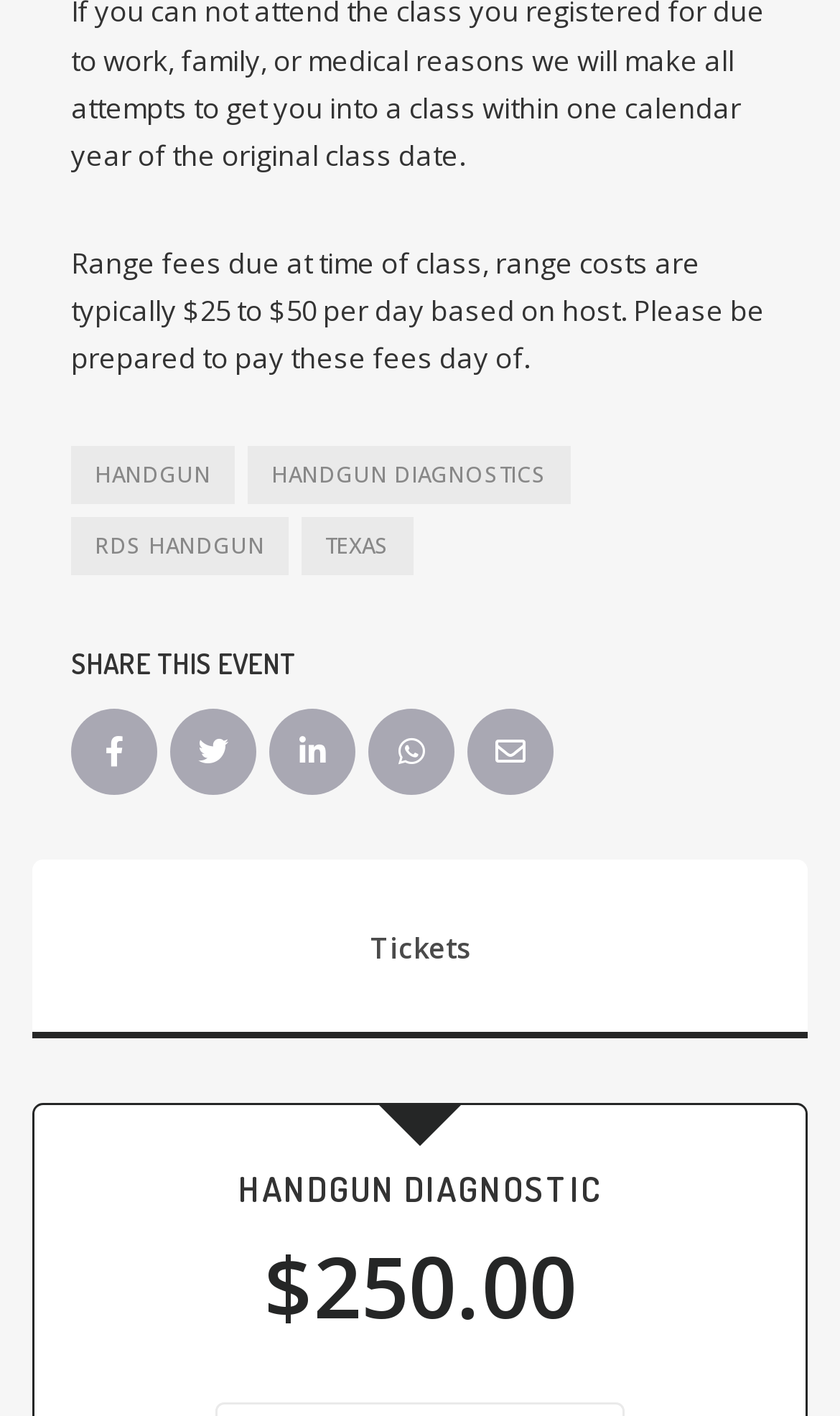Please identify the bounding box coordinates of the element's region that should be clicked to execute the following instruction: "Click on HANDGUN DIAGNOSTIC link". The bounding box coordinates must be four float numbers between 0 and 1, i.e., [left, top, right, bottom].

[0.283, 0.825, 0.717, 0.855]